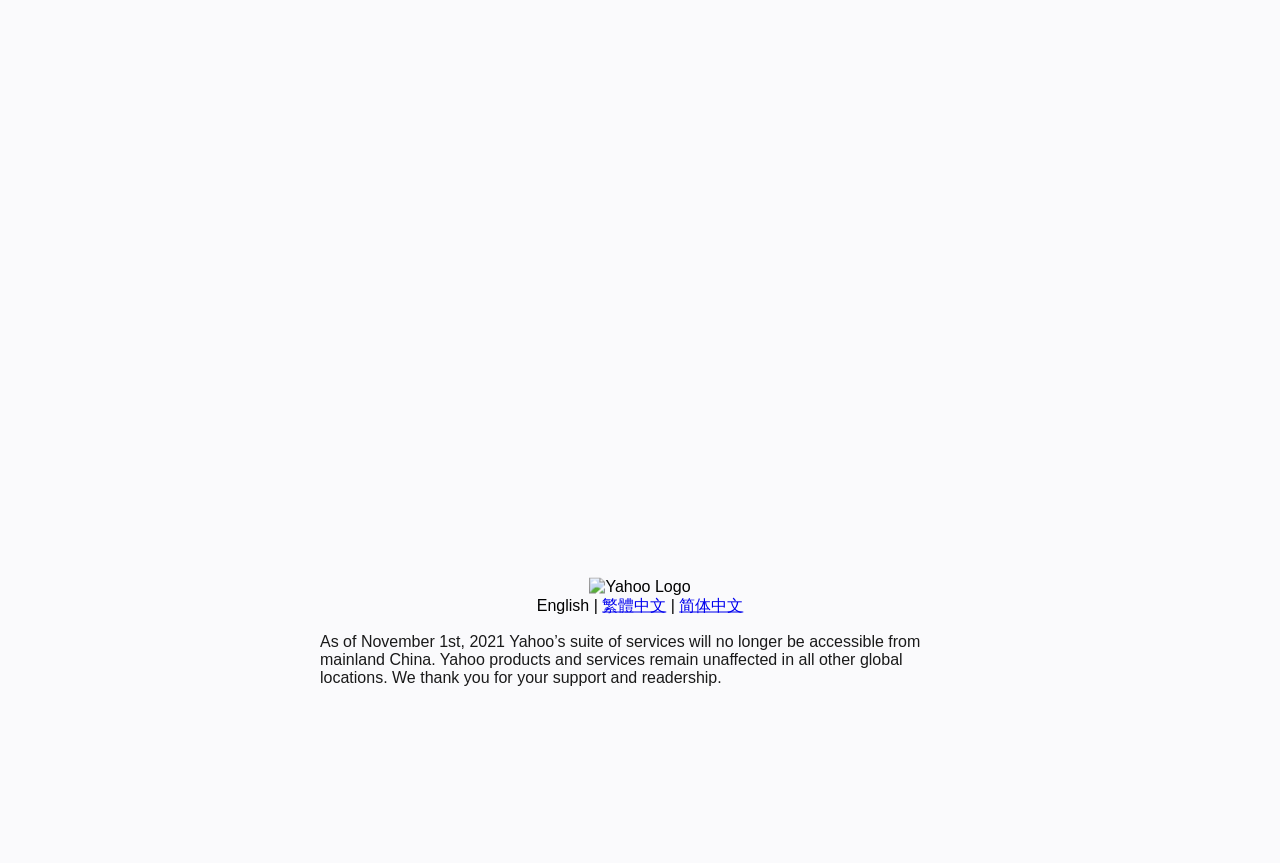Locate the bounding box of the UI element described in the following text: "简体中文".

[0.531, 0.691, 0.581, 0.711]